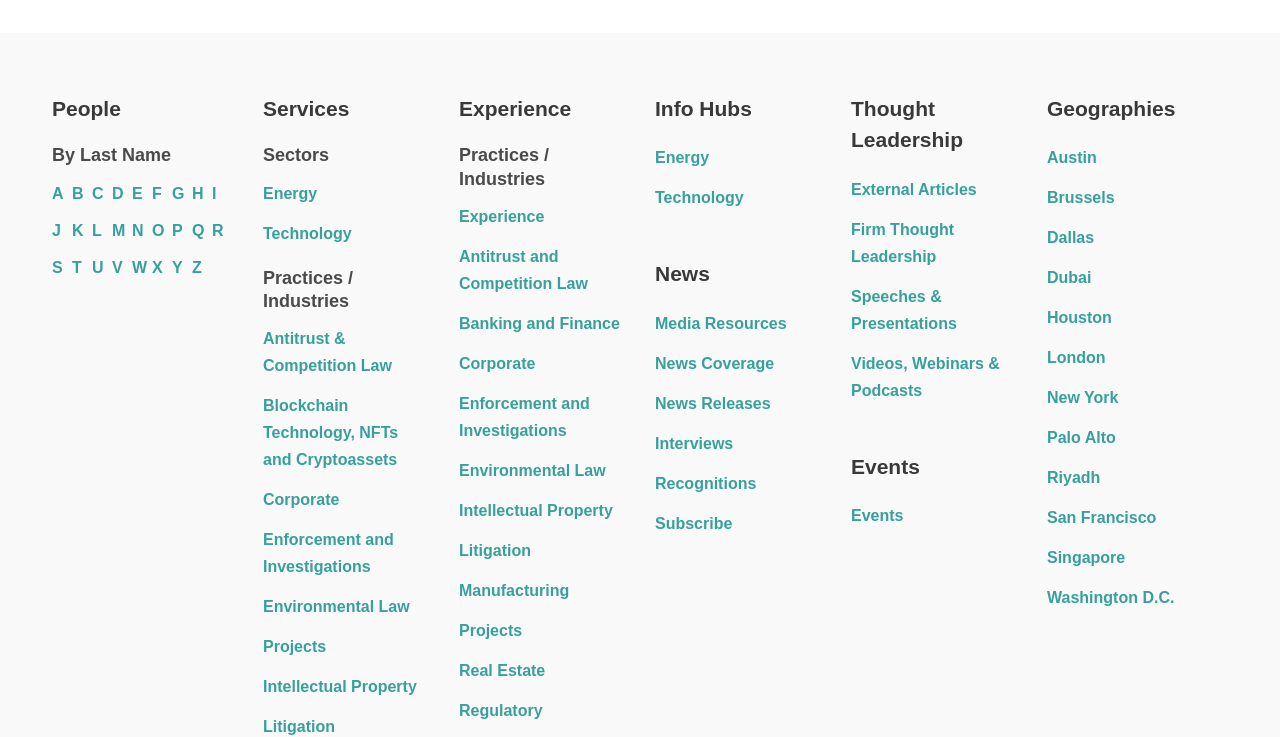What type of content is available in the 'Thought Leadership' section?
Please answer the question with a detailed response using the information from the screenshot.

The 'Thought Leadership' section lists various types of content, including 'External Articles', 'Firm Thought Leadership', 'Speeches & Presentations', and others, which suggests that this section provides thought leadership content in various formats.